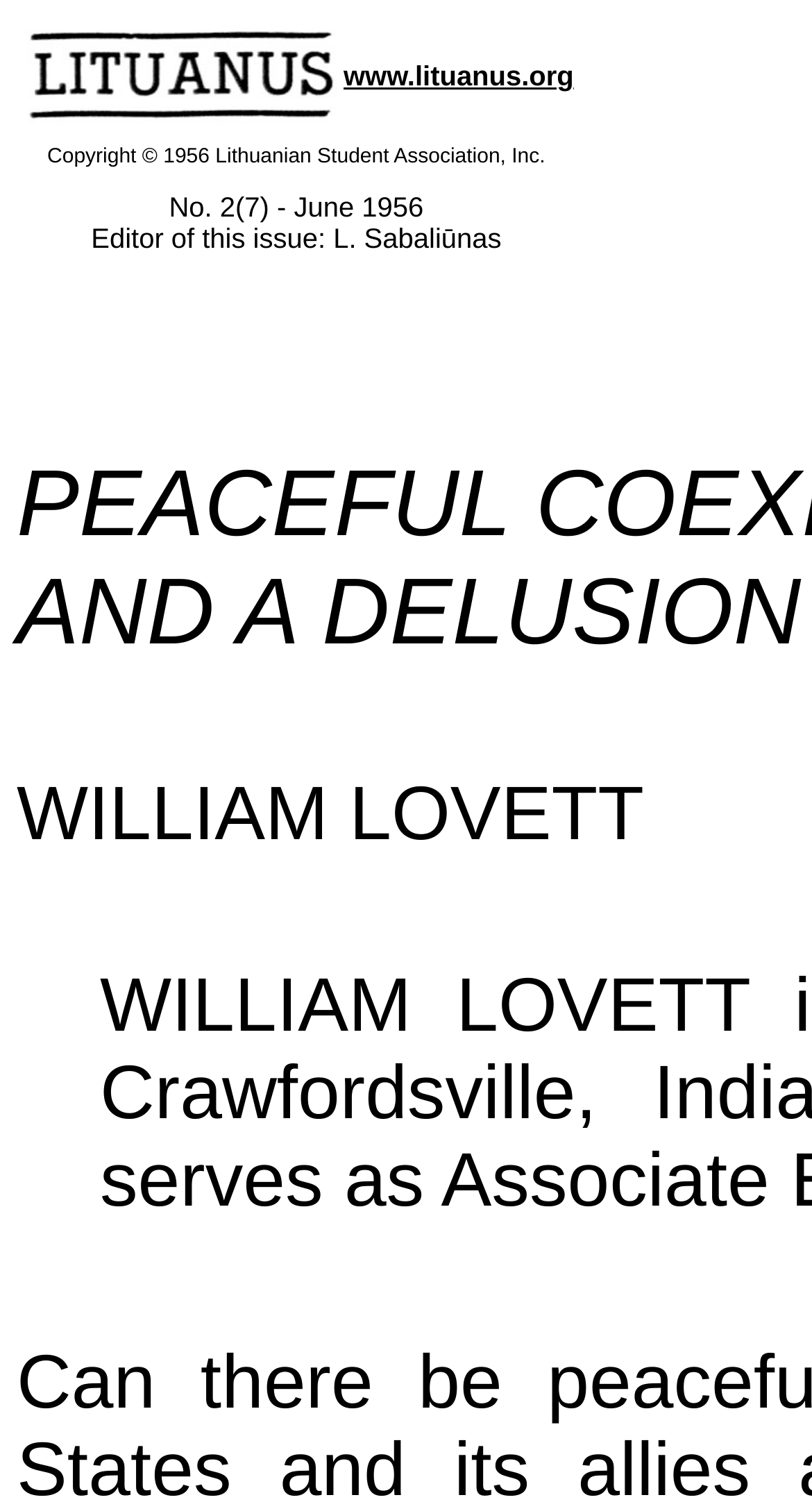Generate an in-depth caption that captures all aspects of the webpage.

The webpage is titled "Peaceful Coexistance... A Snare and a Delusion - William Lovett". At the top, there is a table with two rows. The first row contains two cells, with the left cell being empty and the right cell displaying the text "www.lituanus.org" with a link to the website. The second row contains a single cell spanning the entire width, showing the copyright information "Copyright © 1956 Lithuanian Student Association, Inc. No. 2(7) - June 1956 Editor of this issue: L. Sabaliūunas". Below the table, there is a large heading "WILLIAM LOVETT" centered near the top of the page.